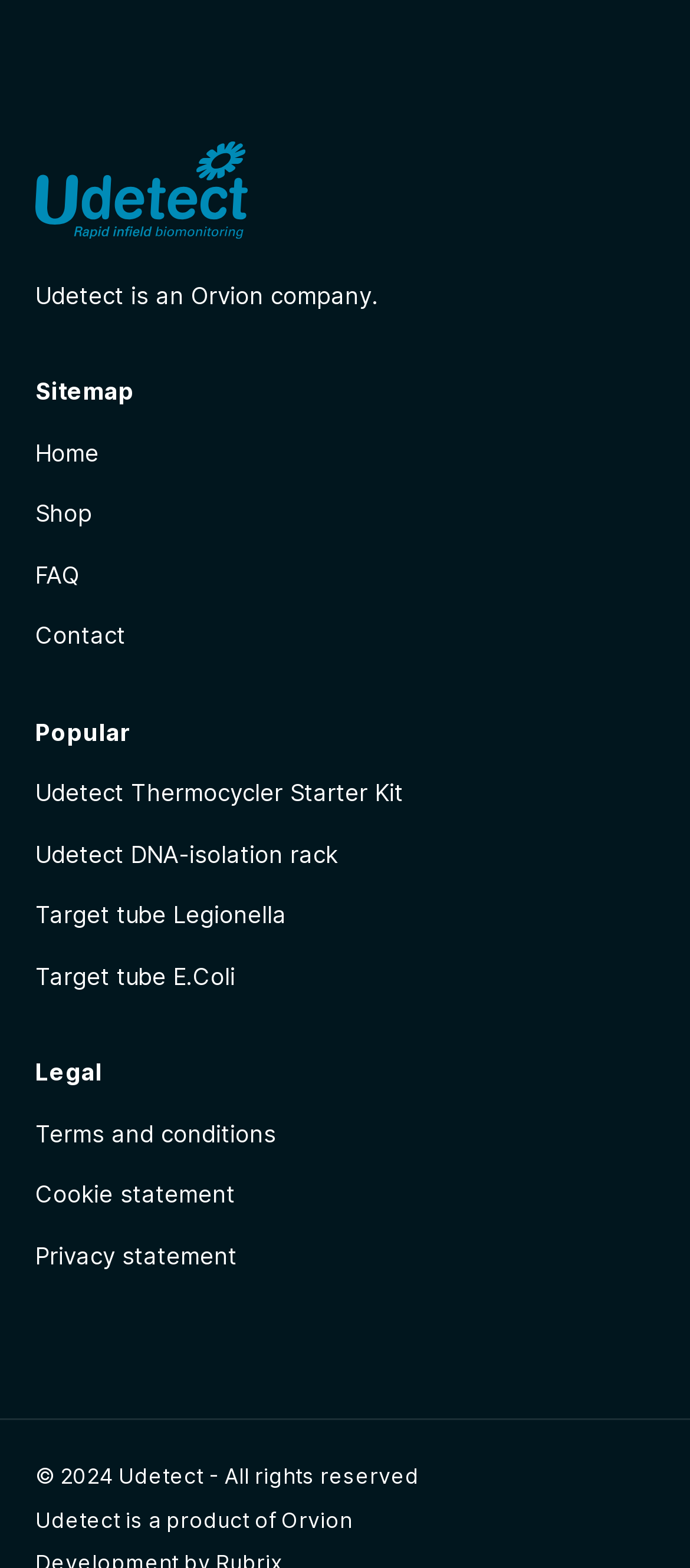How many legal links are there?
Based on the image, answer the question with as much detail as possible.

I counted the links in the 'Legal' section and found that there are 3 links, which are 'Terms and conditions', 'Cookie statement', and 'Privacy statement'.